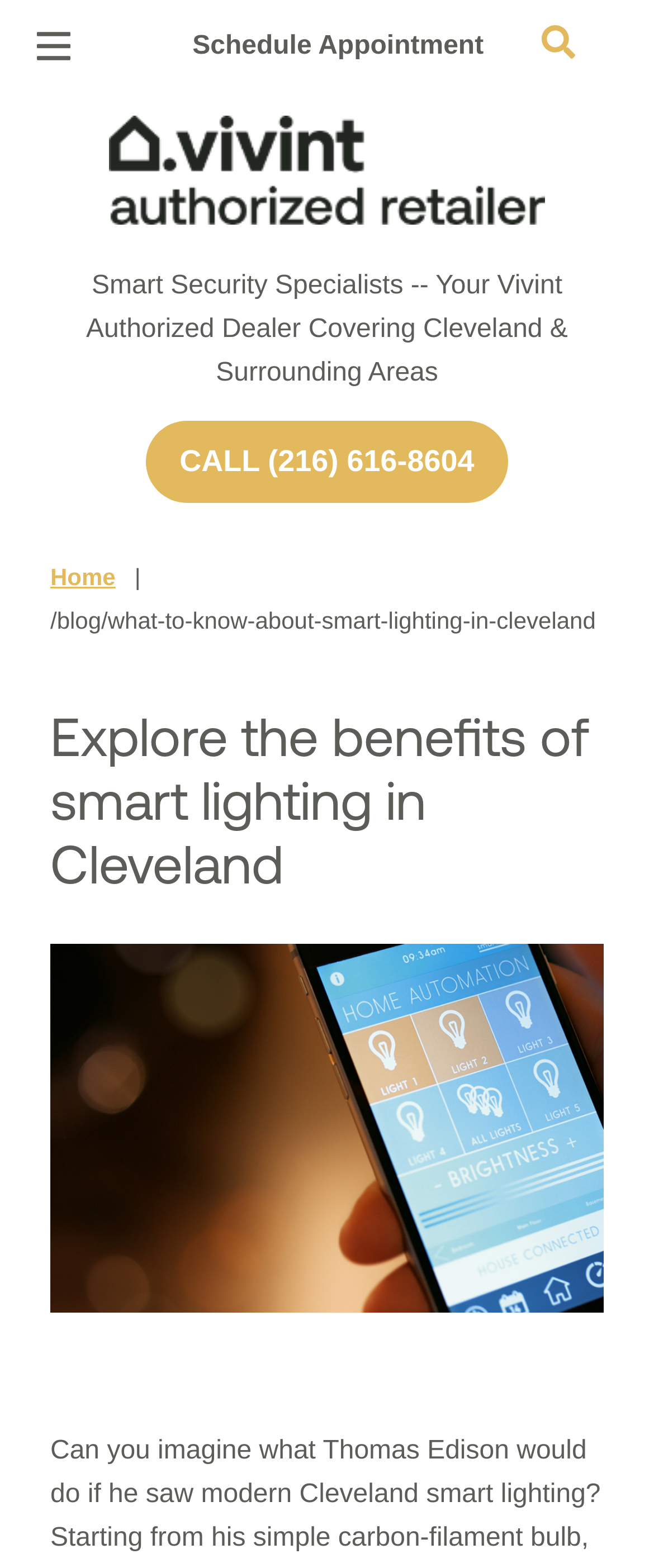Locate the bounding box coordinates of the element you need to click to accomplish the task described by this instruction: "Learn about home security".

[0.077, 0.076, 0.487, 0.125]